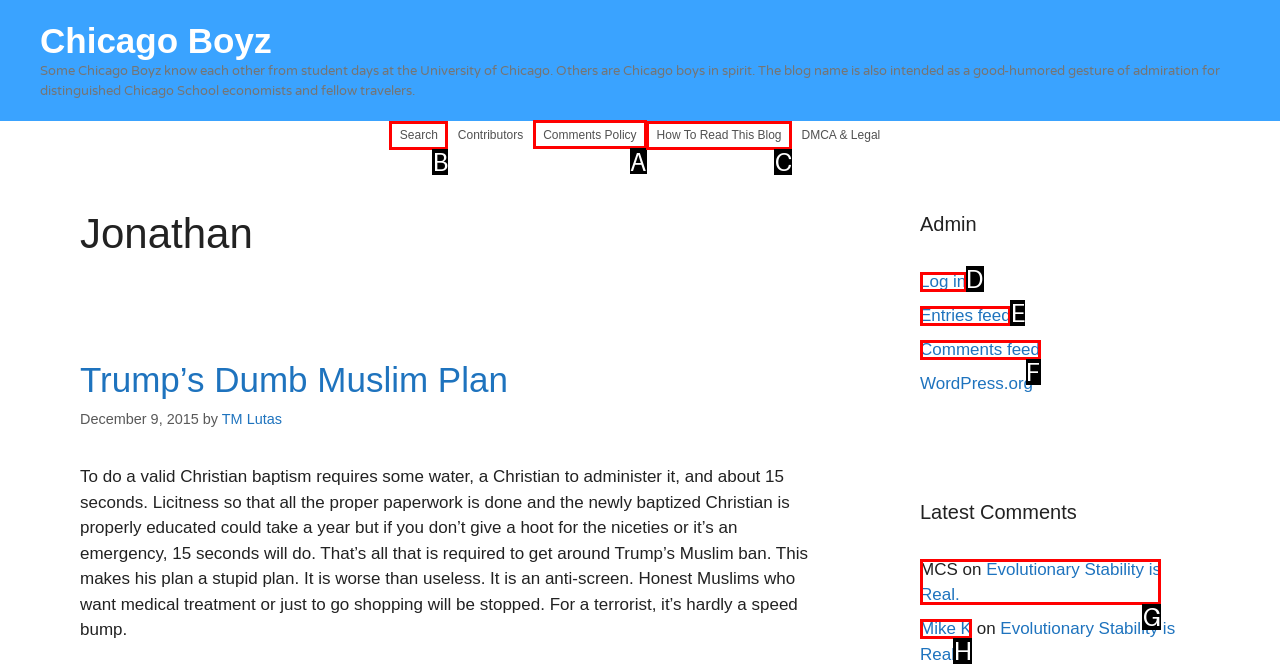Identify the correct UI element to click on to achieve the task: View the 'Comments Policy'. Provide the letter of the appropriate element directly from the available choices.

A